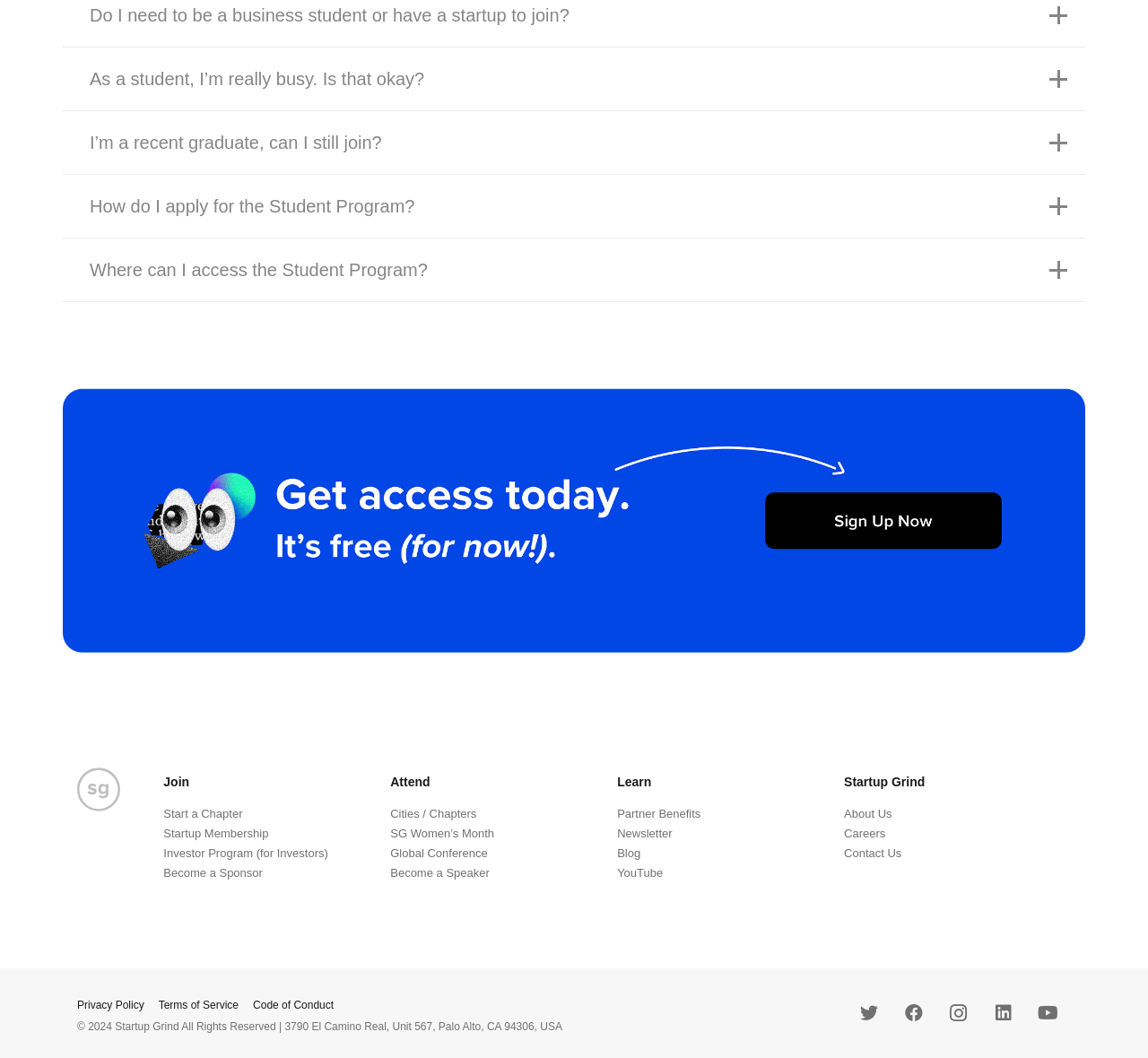Identify the bounding box coordinates for the region to click in order to carry out this instruction: "Click on 'Twitter'". Provide the coordinates using four float numbers between 0 and 1, formatted as [left, top, right, bottom].

[0.737, 0.936, 0.777, 0.979]